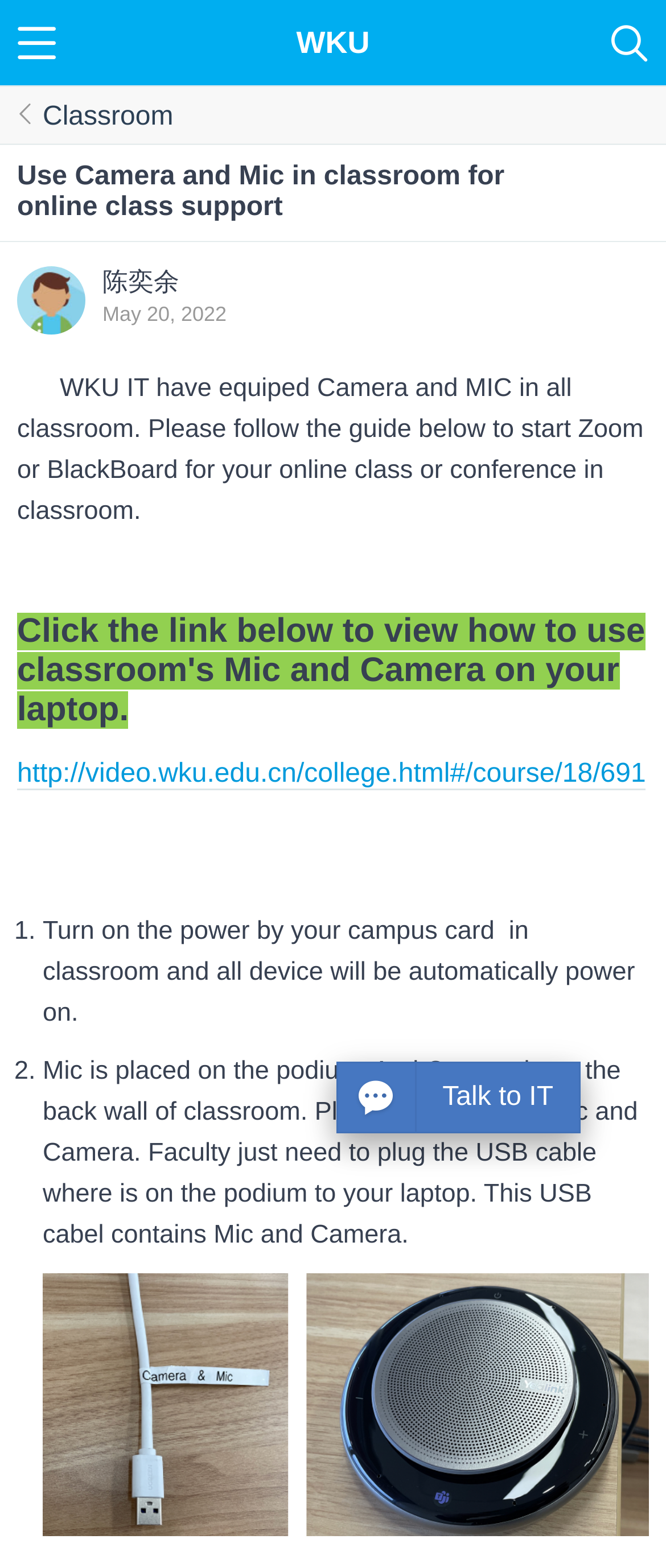Generate a comprehensive description of the contents of the webpage.

The webpage is about using cameras and microphones in classrooms for online class support, provided by WKU's IT Help Desk. At the top, there are three buttons and a search box. On the left side, there is a navigation menu with links to "Home", "Submit ticket", "View tickets", "Switch Chinese", and "Login".

The main content of the page is divided into sections. The first section has a heading "Use Camera and Mic in classroom for online class support" and an image on the left side. Below the heading, there is a paragraph of text explaining that WKU IT has equipped cameras and microphones in all classrooms and provides a guide on how to use them for online classes or conferences.

The next section has a heading "Click the link below to view how to use classroom's Mic and Camera on your laptop" and a link to a video tutorial. Below the link, there is a list of steps to follow, including turning on the power in the classroom and plugging in the USB cable to the laptop. Each step is marked with a numbered list marker. The list also includes an image at the bottom.

On the right side of the page, there is a section with a heading "Talk to IT" and a static text element.